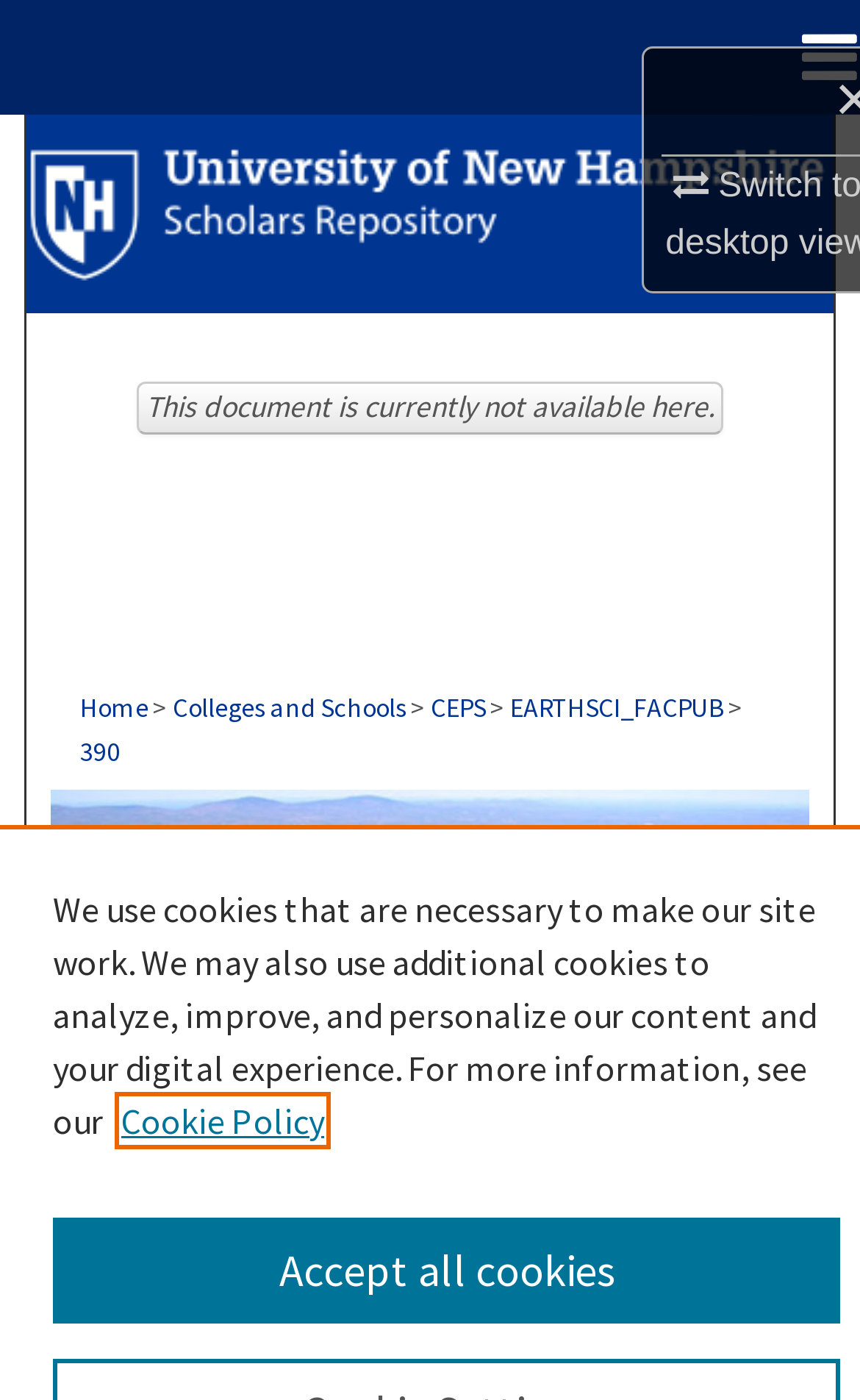Specify the bounding box coordinates of the element's region that should be clicked to achieve the following instruction: "go to University of New Hampshire Scholars' Repository". The bounding box coordinates consist of four float numbers between 0 and 1, in the format [left, top, right, bottom].

[0.03, 0.079, 0.97, 0.224]